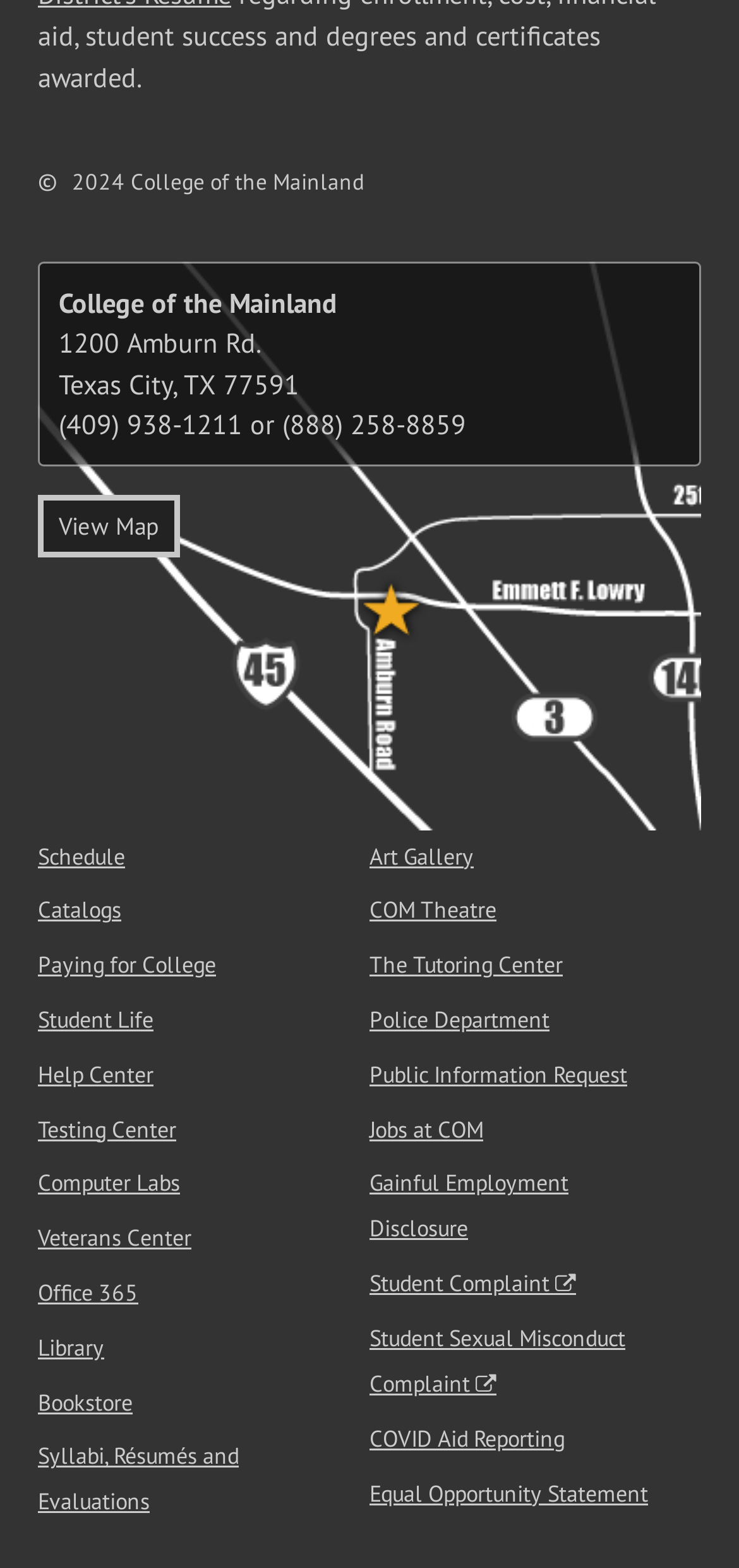Identify the bounding box of the UI component described as: "DC COMICS ON TV".

None